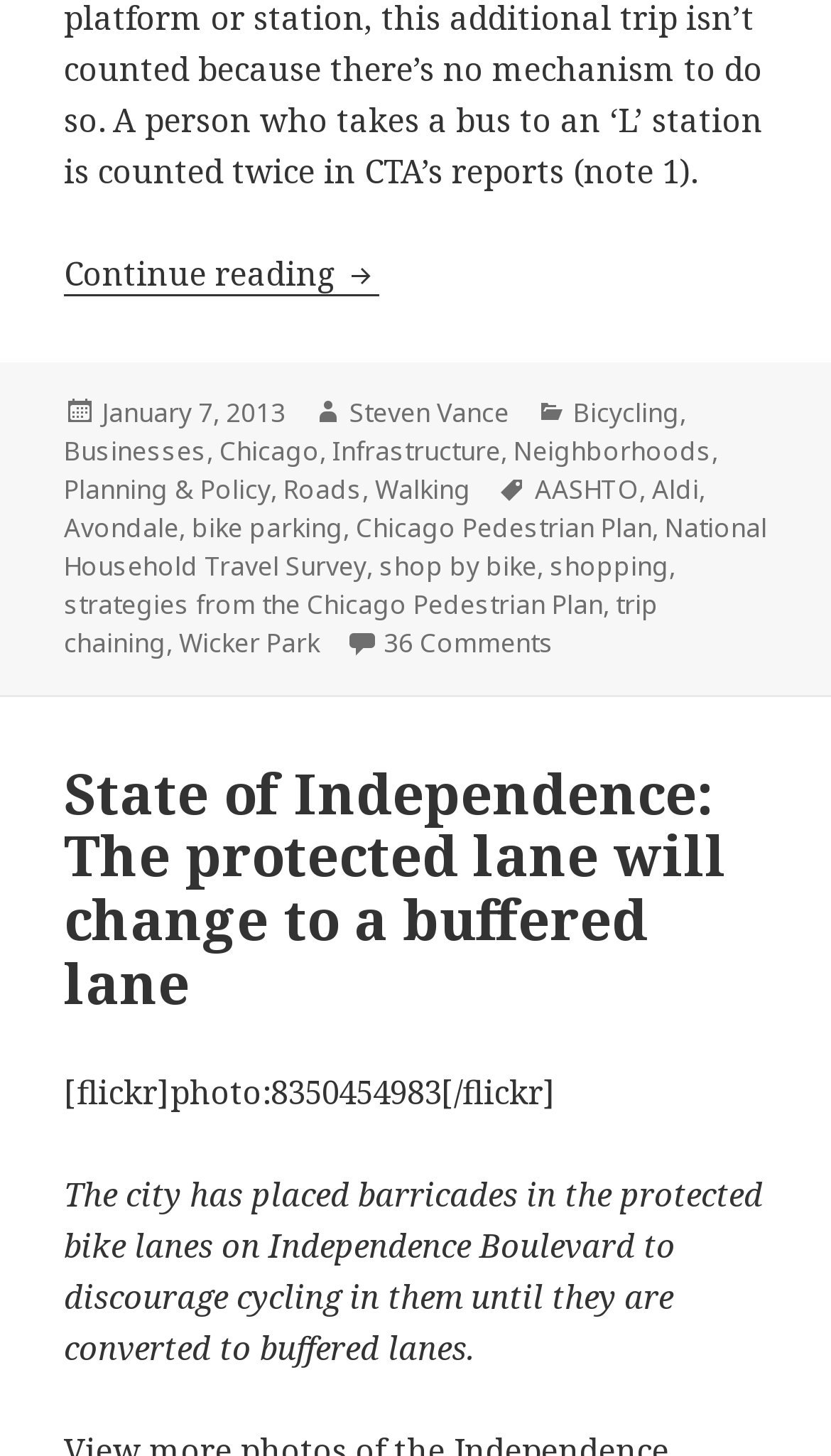Please determine the bounding box coordinates for the element with the description: "Aldi".

[0.785, 0.323, 0.841, 0.349]